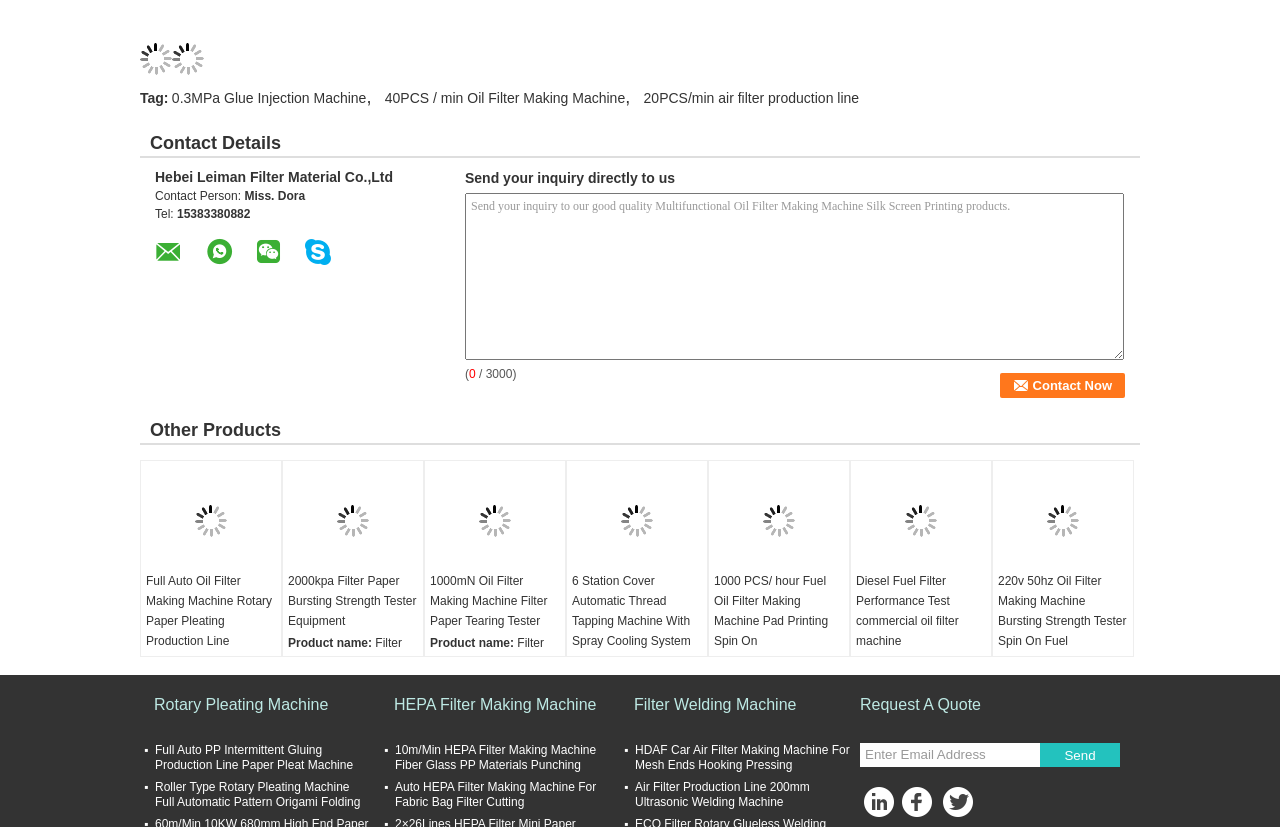What is the purpose of the textbox in the 'Request A Quote' section?
Look at the image and respond with a one-word or short phrase answer.

Enter Email Address